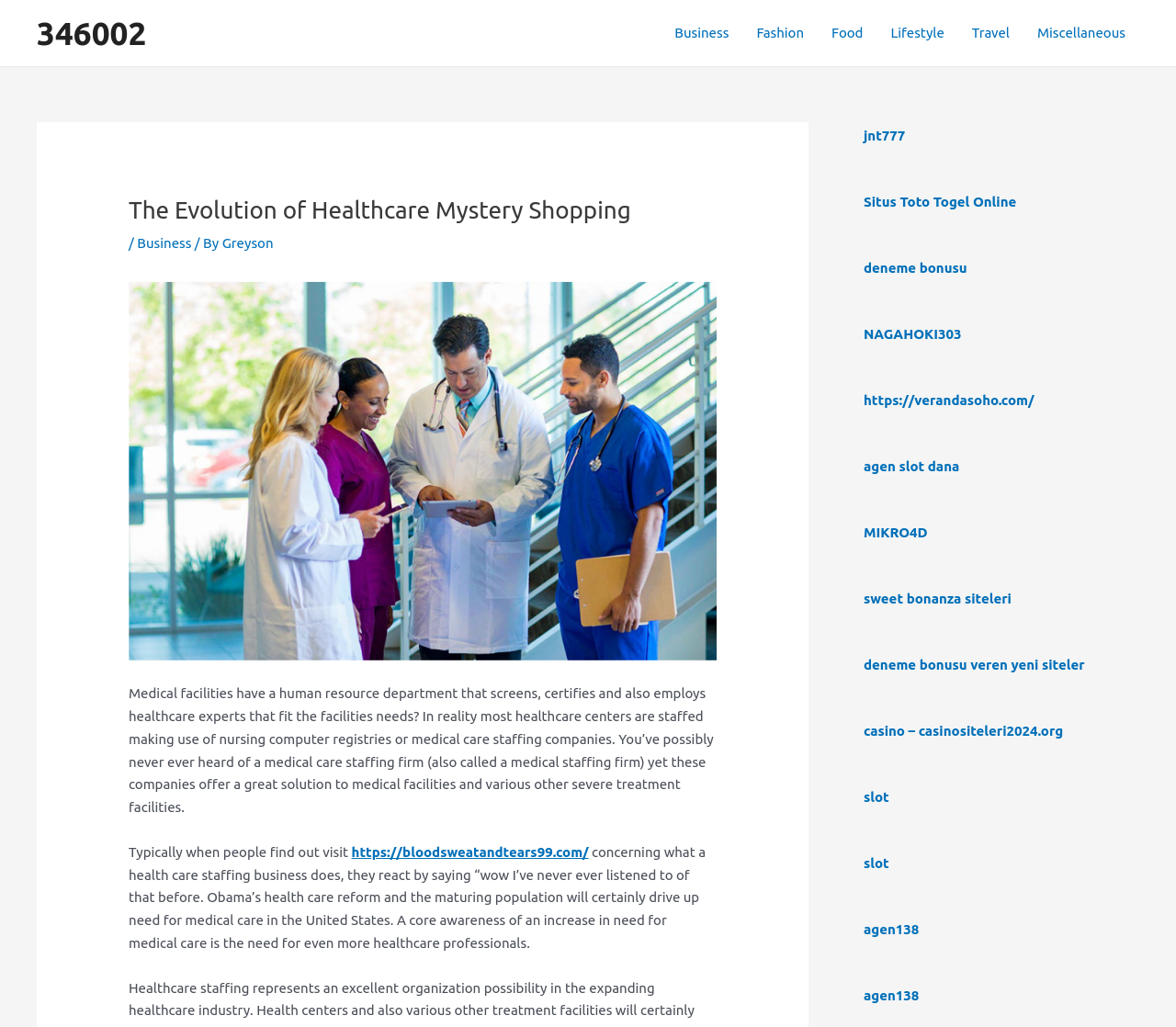Determine the bounding box coordinates of the clickable element necessary to fulfill the instruction: "Explore the link 'Situs Toto Togel Online'". Provide the coordinates as four float numbers within the 0 to 1 range, i.e., [left, top, right, bottom].

[0.734, 0.189, 0.864, 0.204]